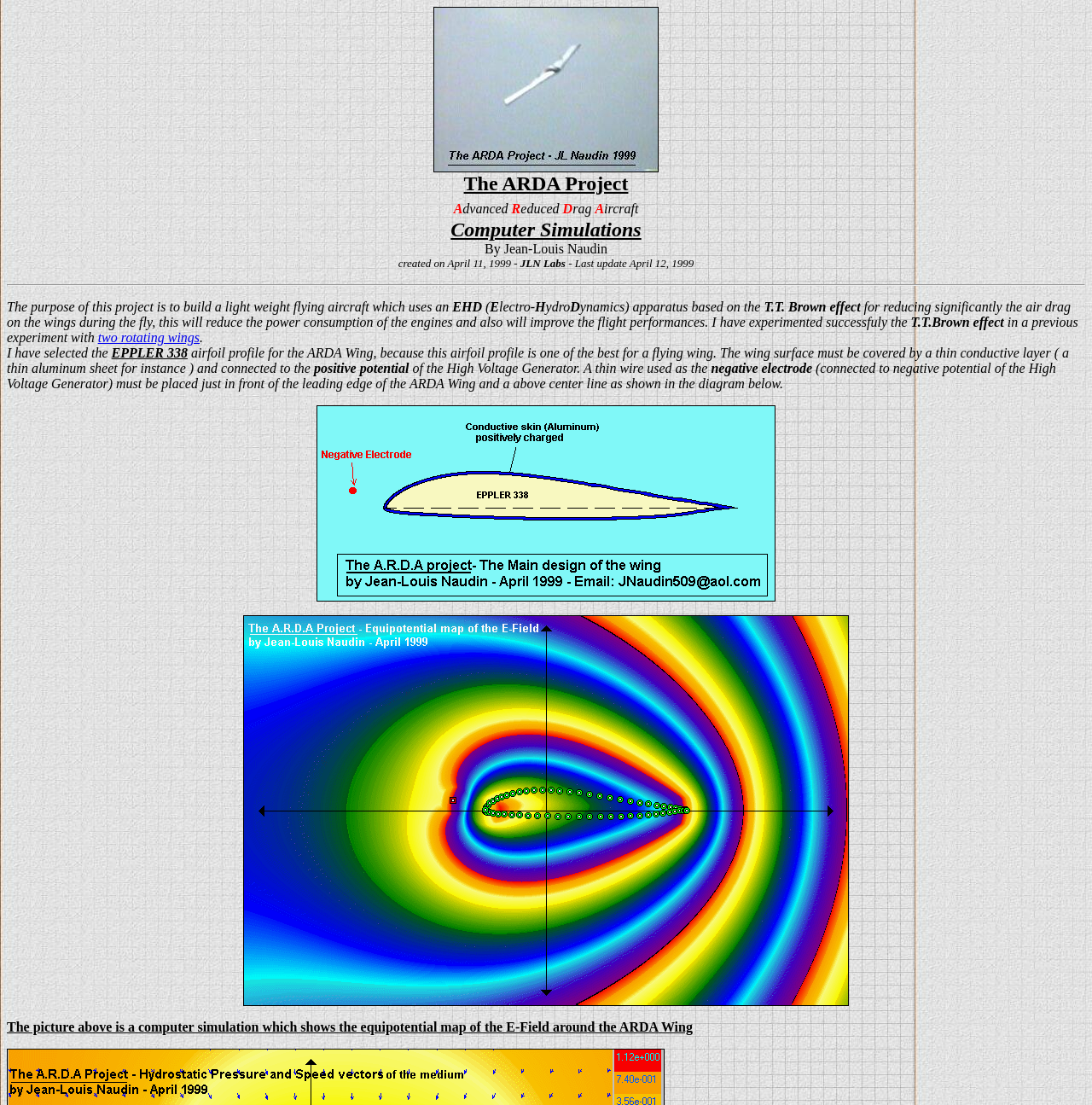What is the effect used to reduce air drag on the wings?
Look at the screenshot and respond with a single word or phrase.

T.T. Brown effect